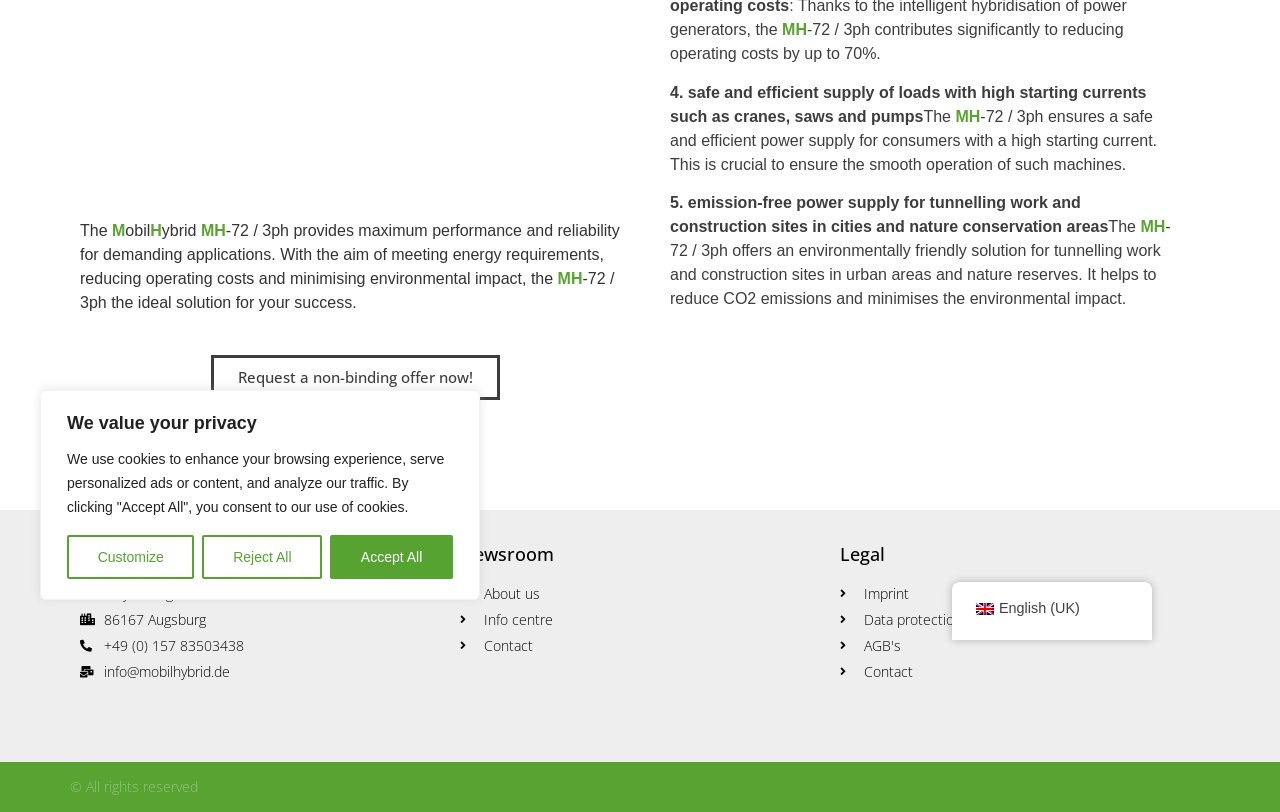Give the bounding box coordinates for the element described by: "aria-label="White Yelp Icon"".

None